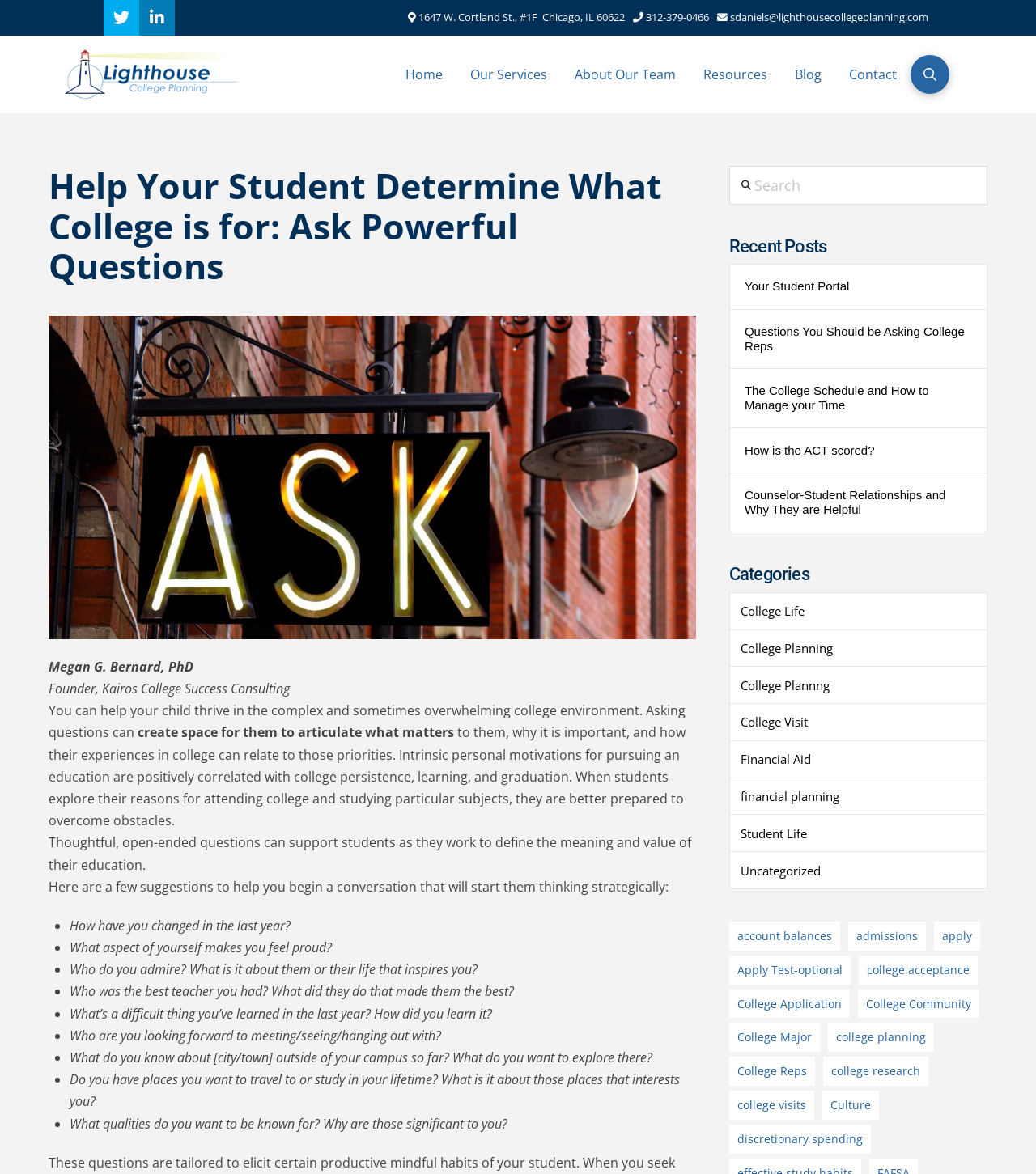Please extract the primary headline from the webpage.

Help Your Student Determine What College is for: Ask Powerful Questions